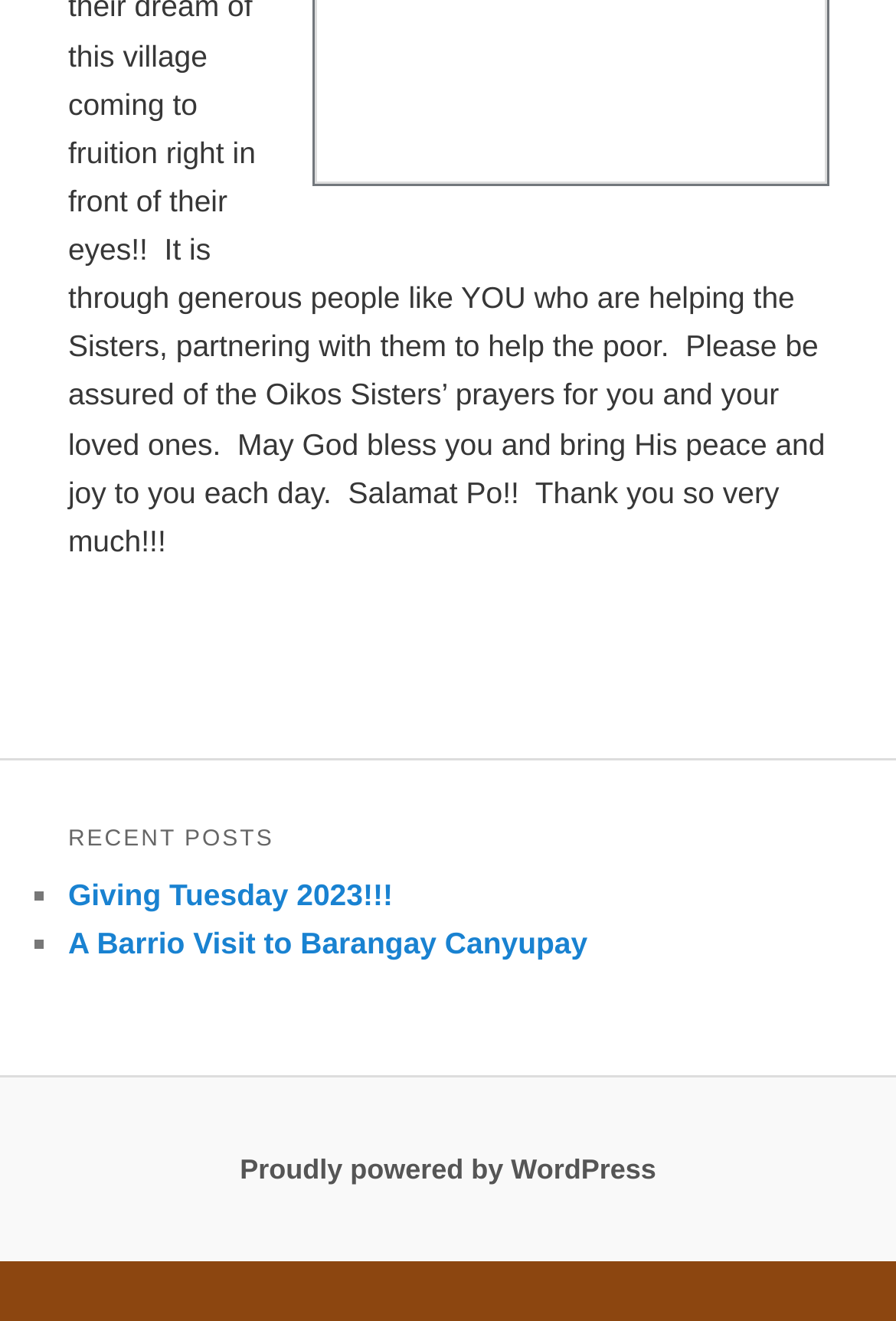Refer to the element description Giving Tuesday 2023!!! and identify the corresponding bounding box in the screenshot. Format the coordinates as (top-left x, top-left y, bottom-right x, bottom-right y) with values in the range of 0 to 1.

[0.076, 0.664, 0.438, 0.69]